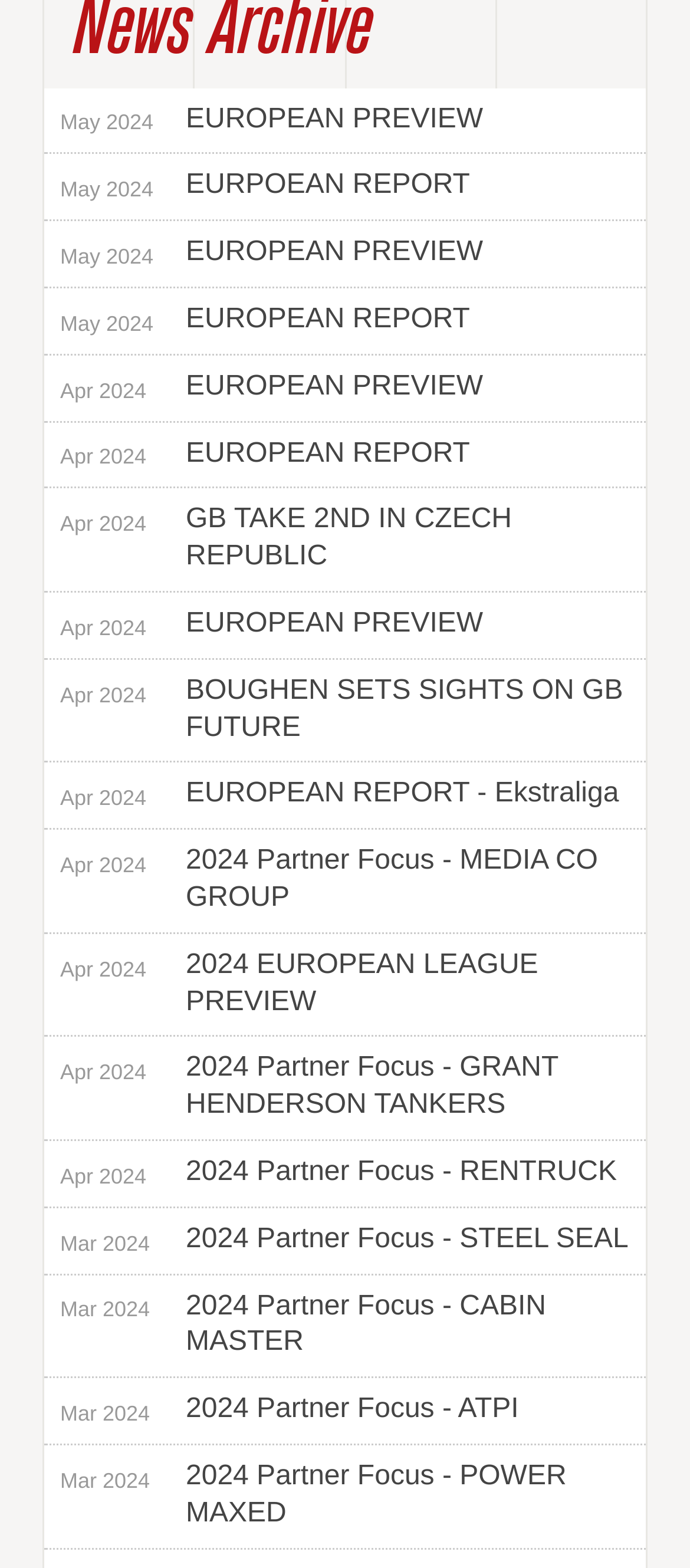Can you determine the bounding box coordinates of the area that needs to be clicked to fulfill the following instruction: "View May 2024 European Preview"?

[0.064, 0.056, 0.936, 0.099]